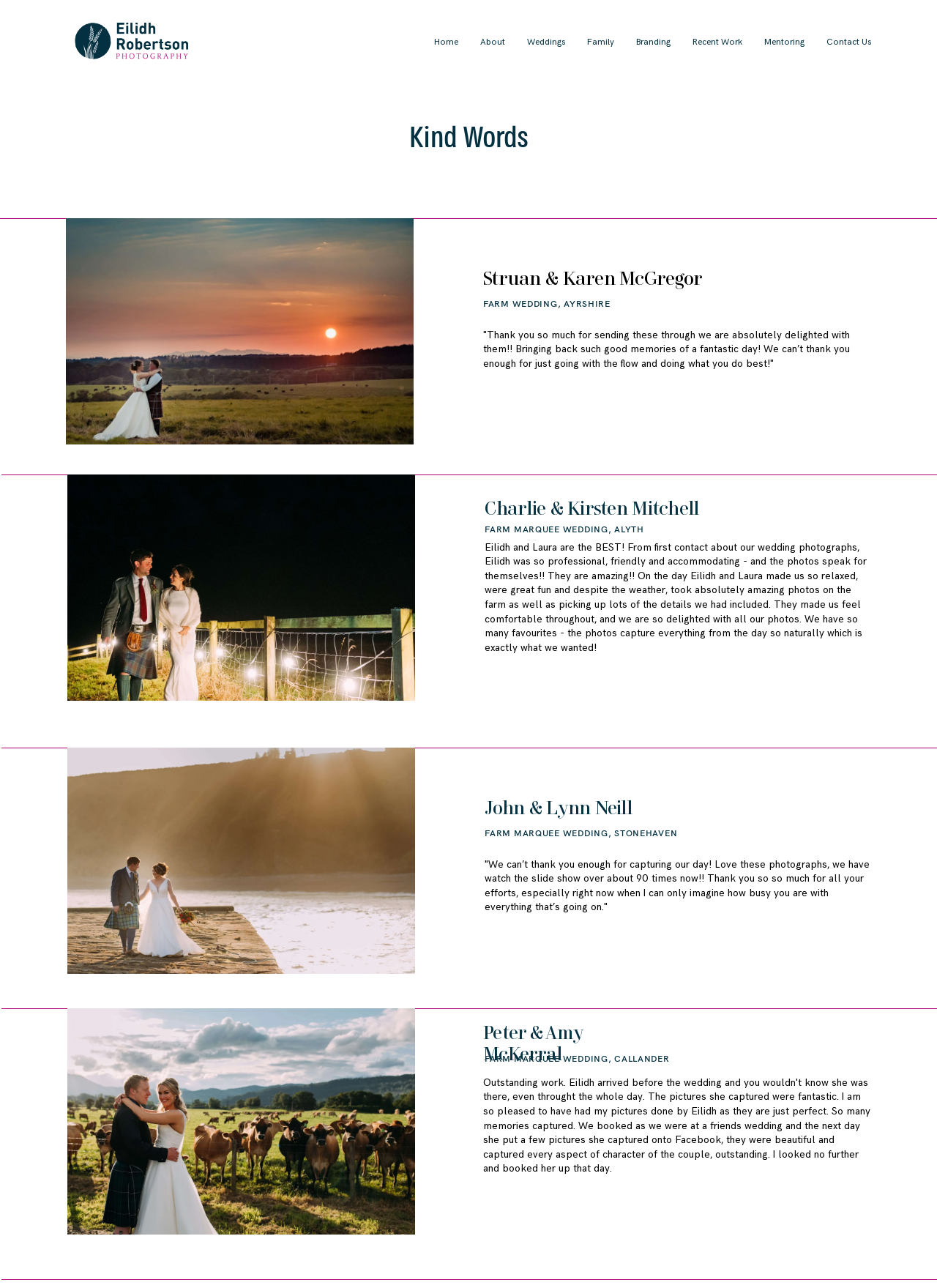Please mark the bounding box coordinates of the area that should be clicked to carry out the instruction: "Click on the Home link".

[0.463, 0.028, 0.489, 0.037]